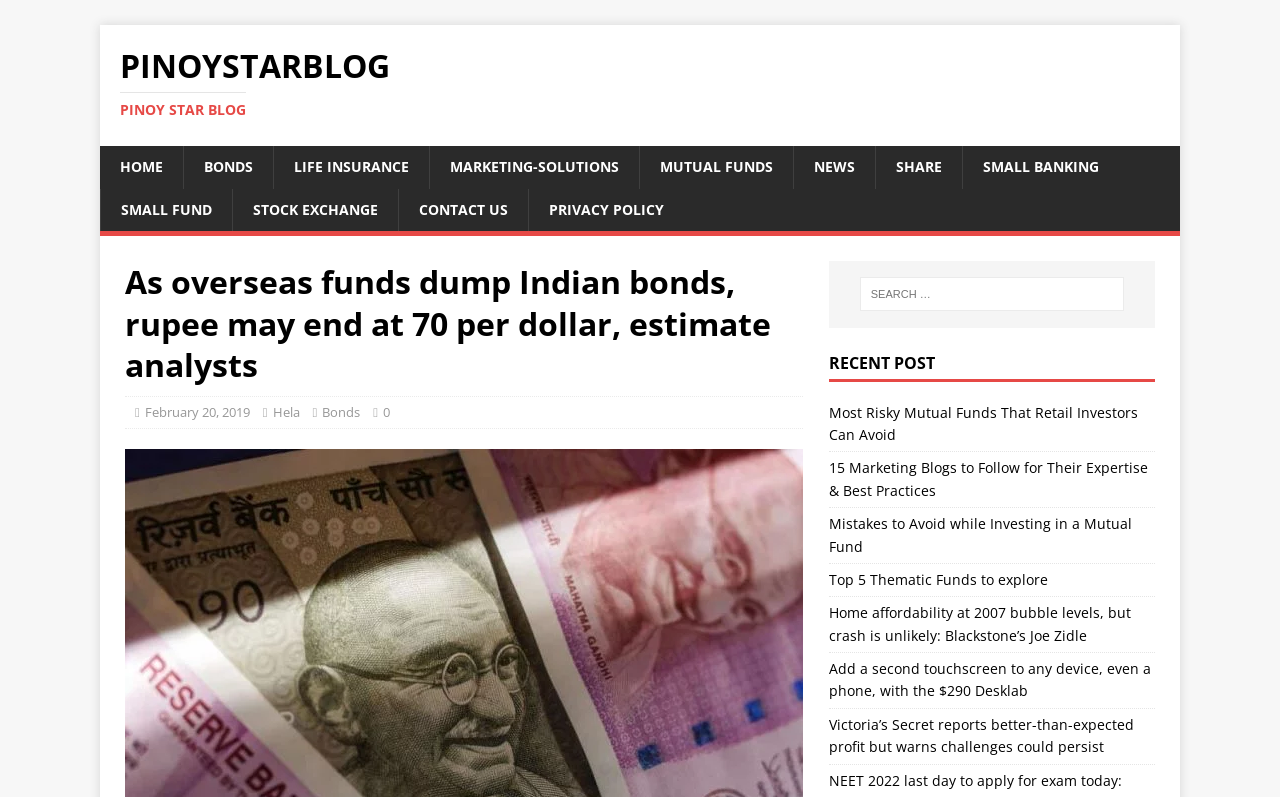Bounding box coordinates are given in the format (top-left x, top-left y, bottom-right x, bottom-right y). All values should be floating point numbers between 0 and 1. Provide the bounding box coordinate for the UI element described as: Stock Exchange

[0.181, 0.237, 0.311, 0.29]